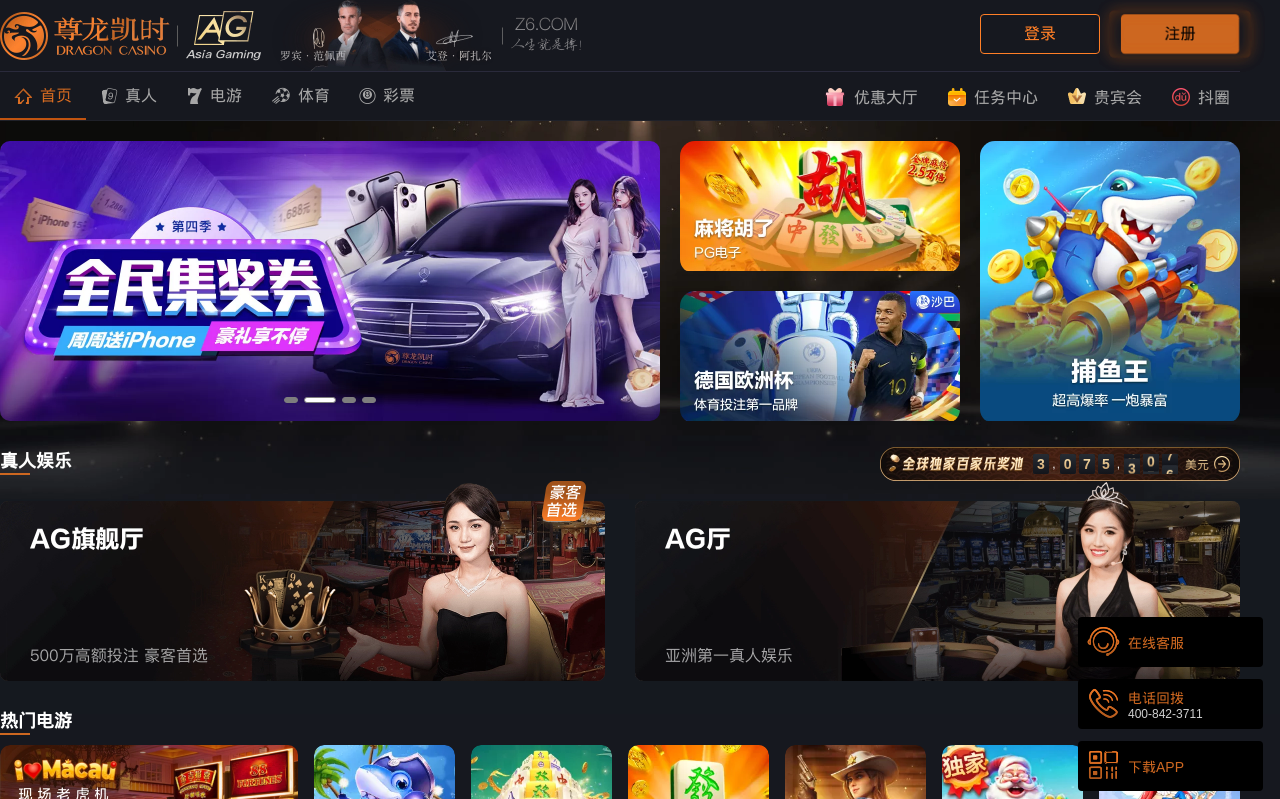Provide a one-word or short-phrase answer to the question:
What is the company name?

Uetersen